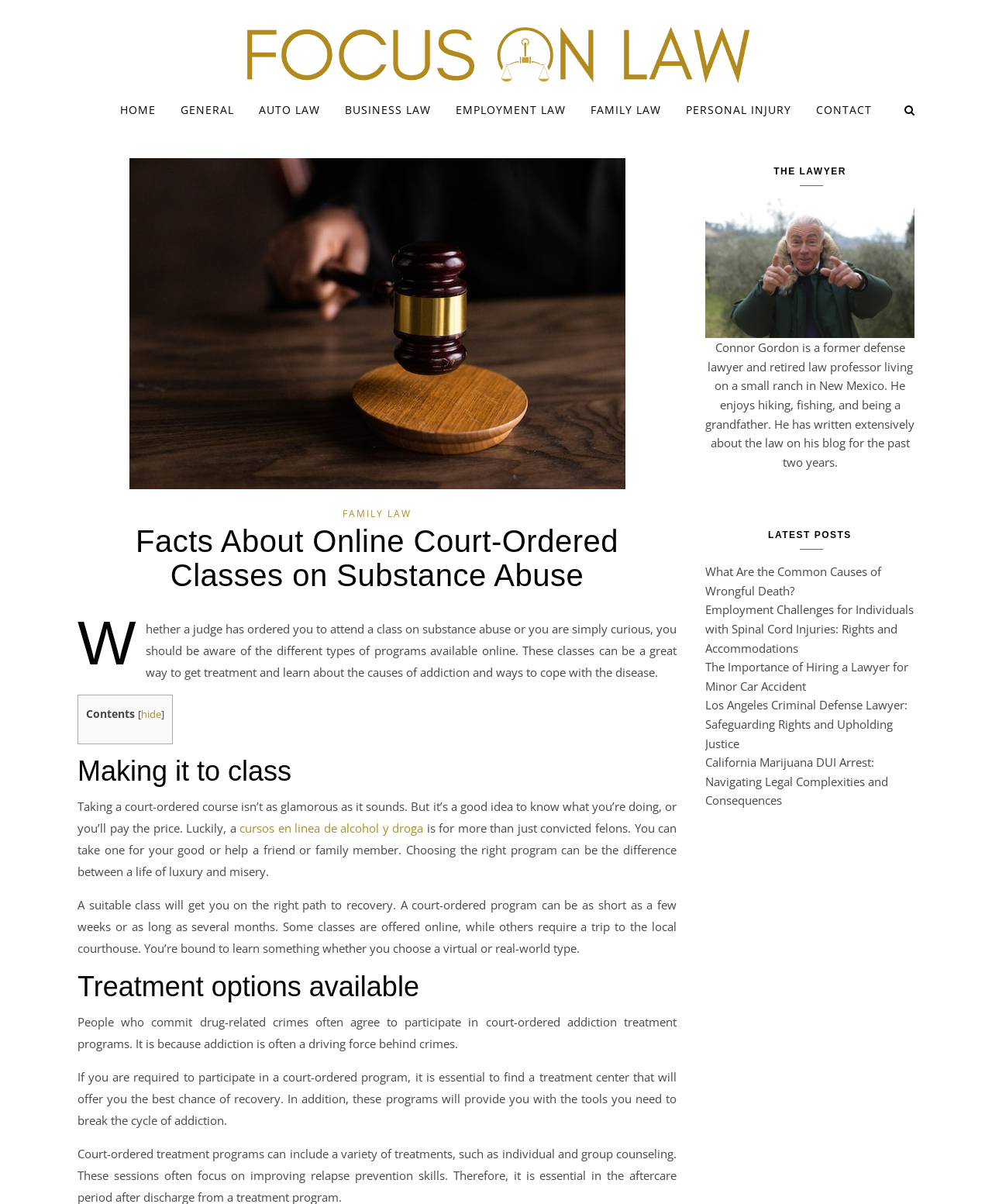Can you give a detailed response to the following question using the information from the image? What is the main topic of the webpage?

I determined the answer by reading the heading 'Facts About Online Court-Ordered Classes on Substance Abuse' which suggests that the webpage is primarily about online court-ordered classes on substance abuse.